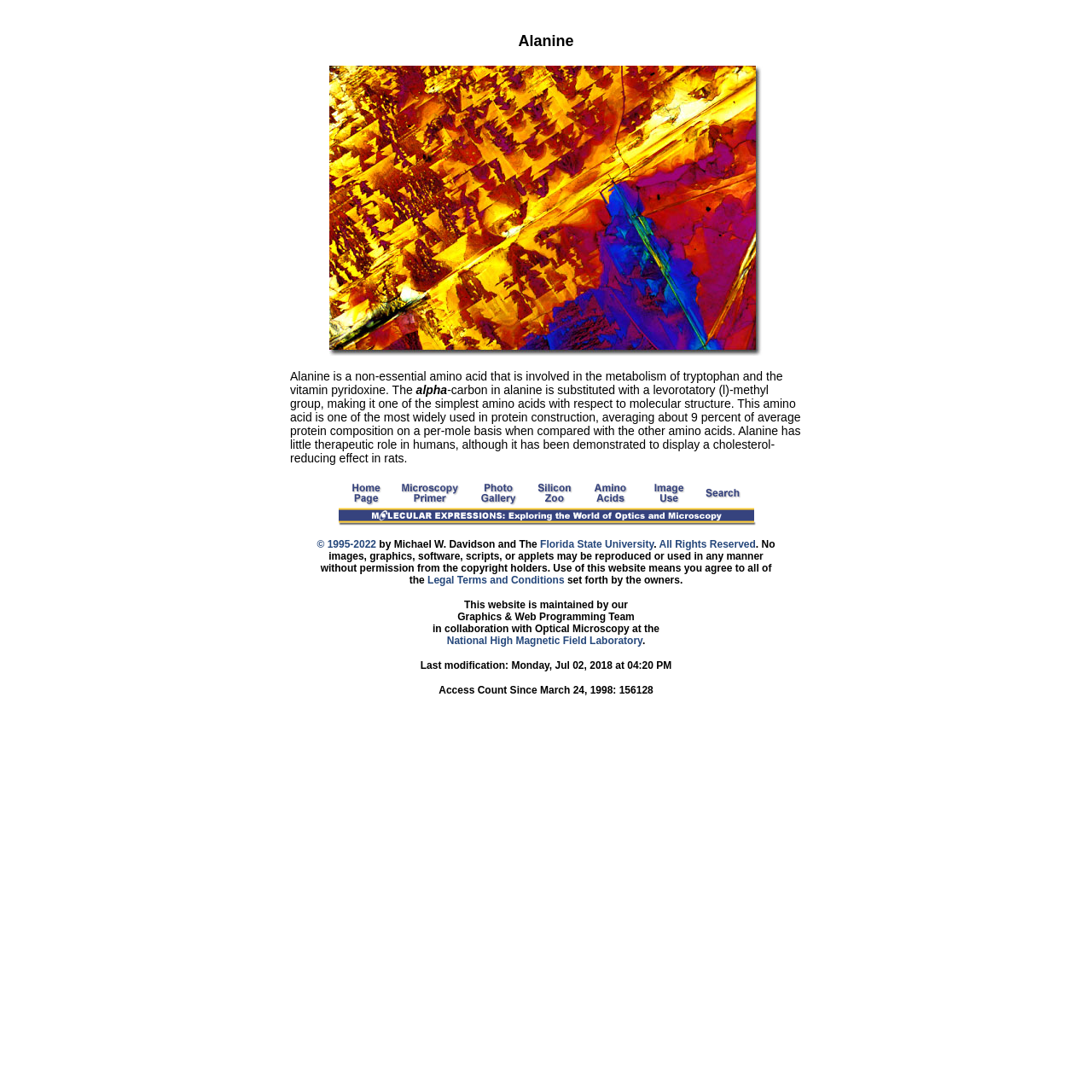Please identify the coordinates of the bounding box that should be clicked to fulfill this instruction: "Explore related links".

[0.306, 0.454, 0.358, 0.467]